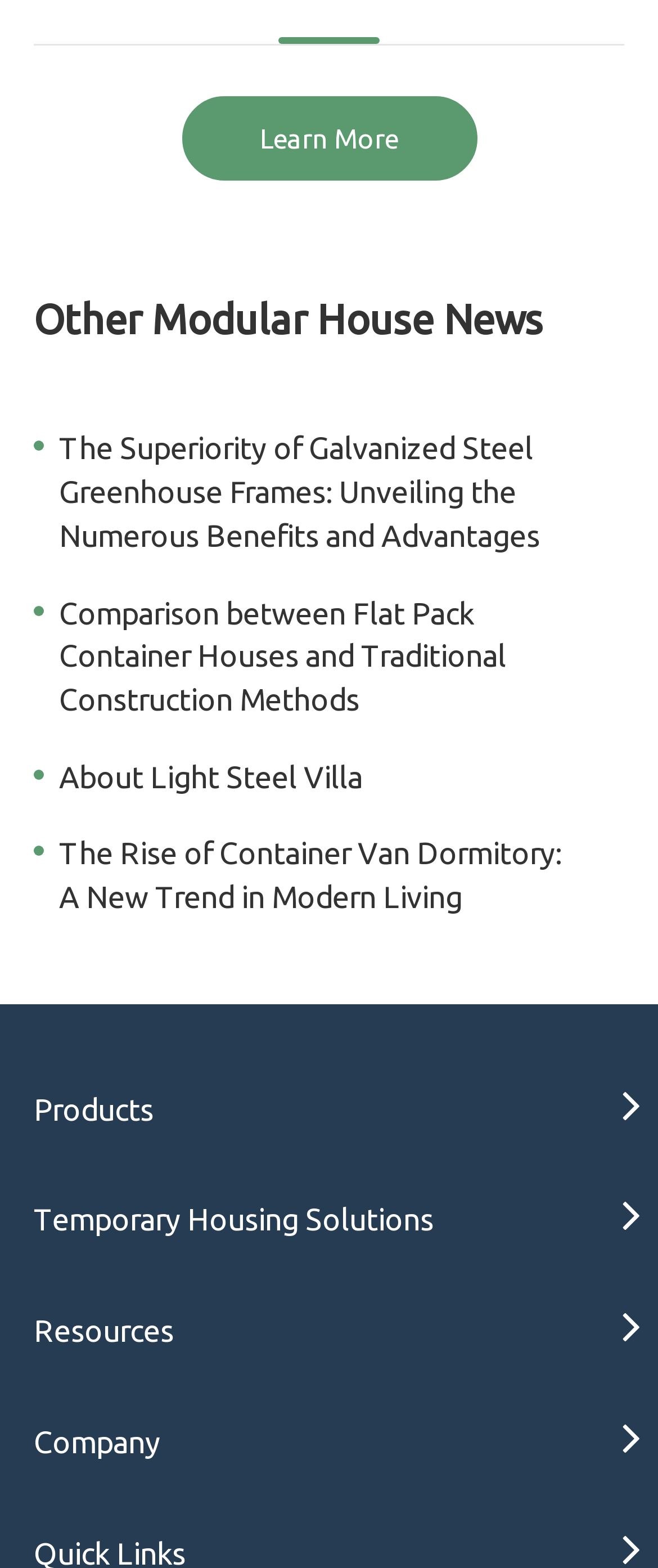What is the topic of the second link under 'Other Modular House News'?
Answer the question with a single word or phrase, referring to the image.

Comparison between Flat Pack Container Houses and Traditional Construction Methods